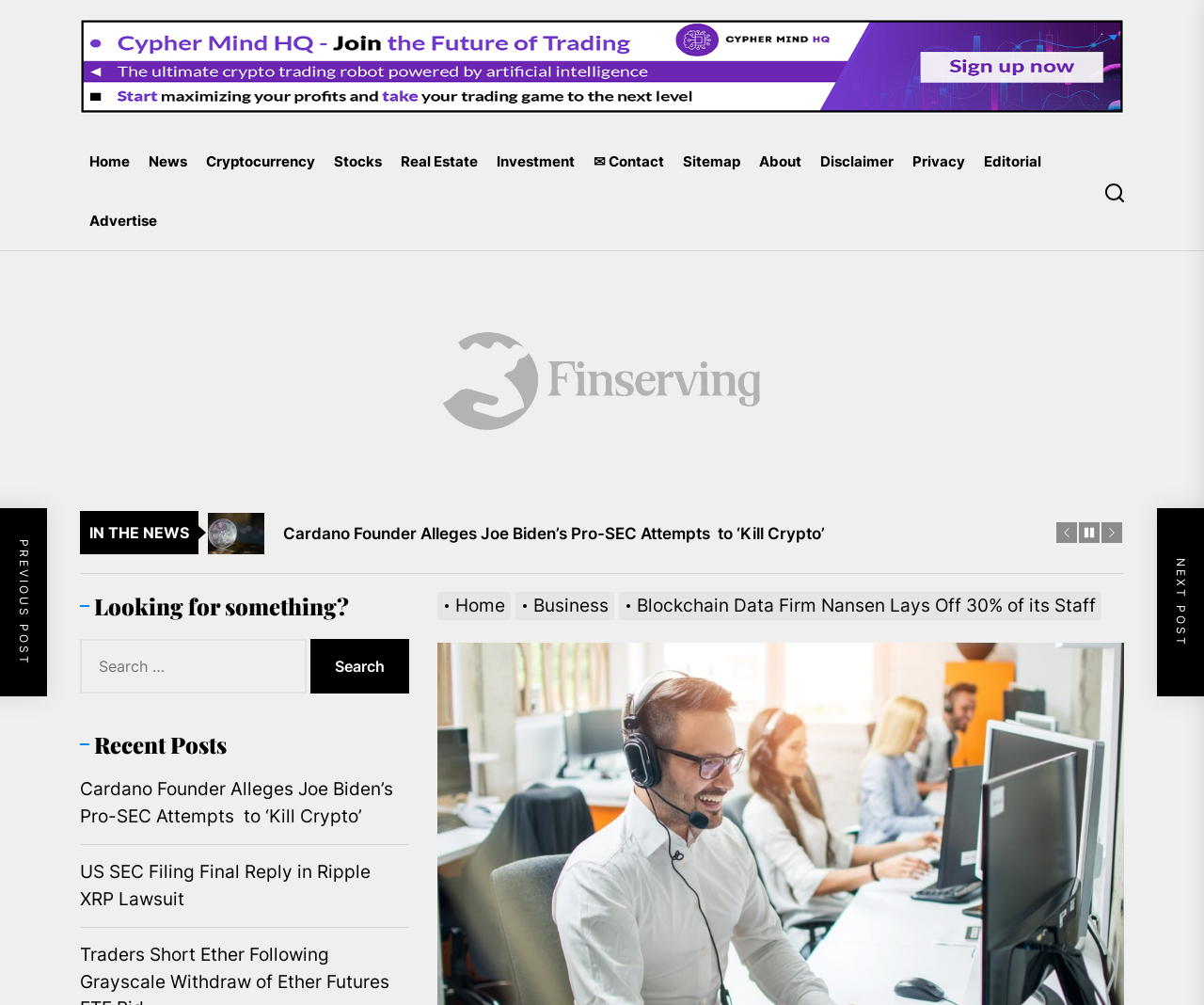Provide a one-word or brief phrase answer to the question:
What is the name of the website?

Finserving